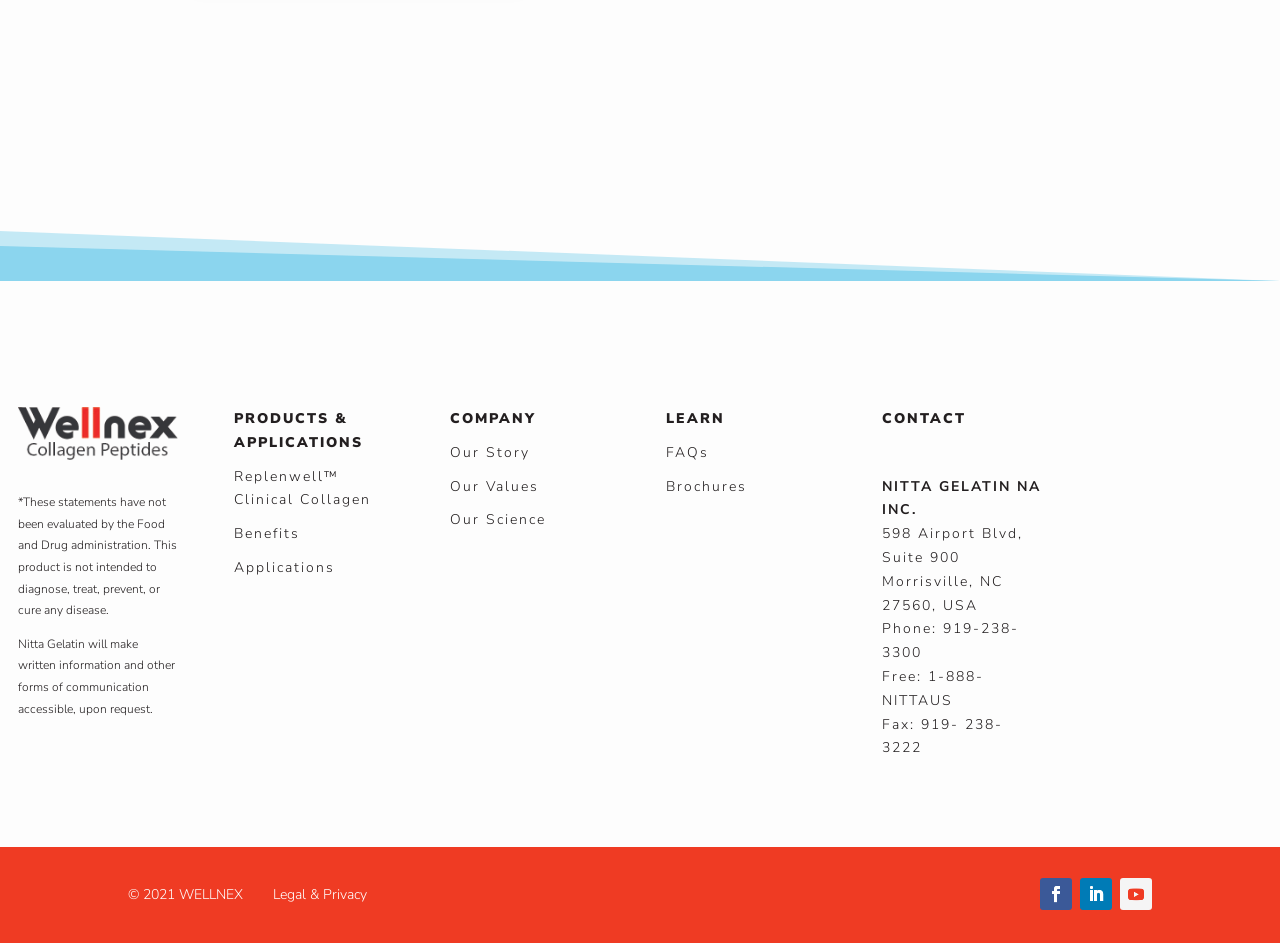Find the bounding box coordinates of the element I should click to carry out the following instruction: "Click on Replenwell Clinical Collagen".

[0.183, 0.495, 0.29, 0.54]